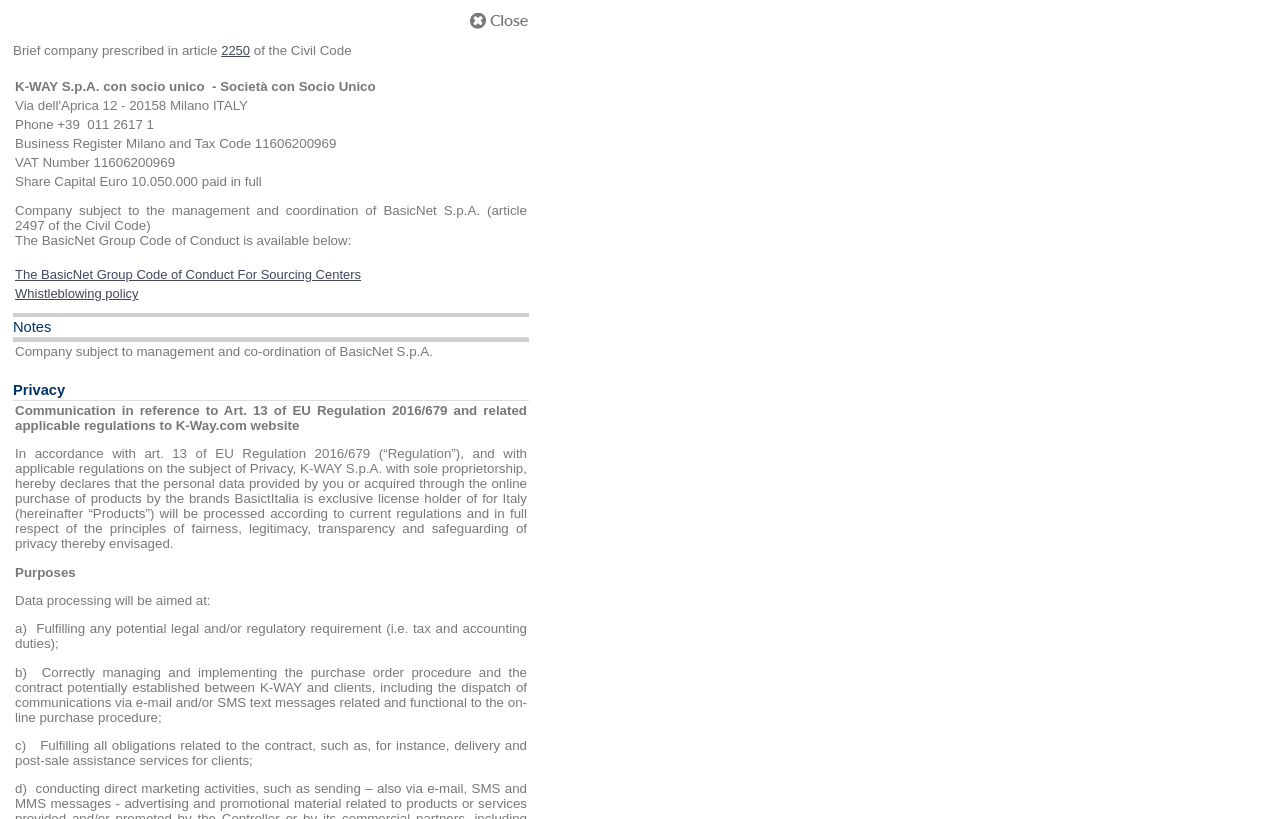What is the link text for the Whistleblowing policy?
Give a one-word or short-phrase answer derived from the screenshot.

Whistleblowing policy